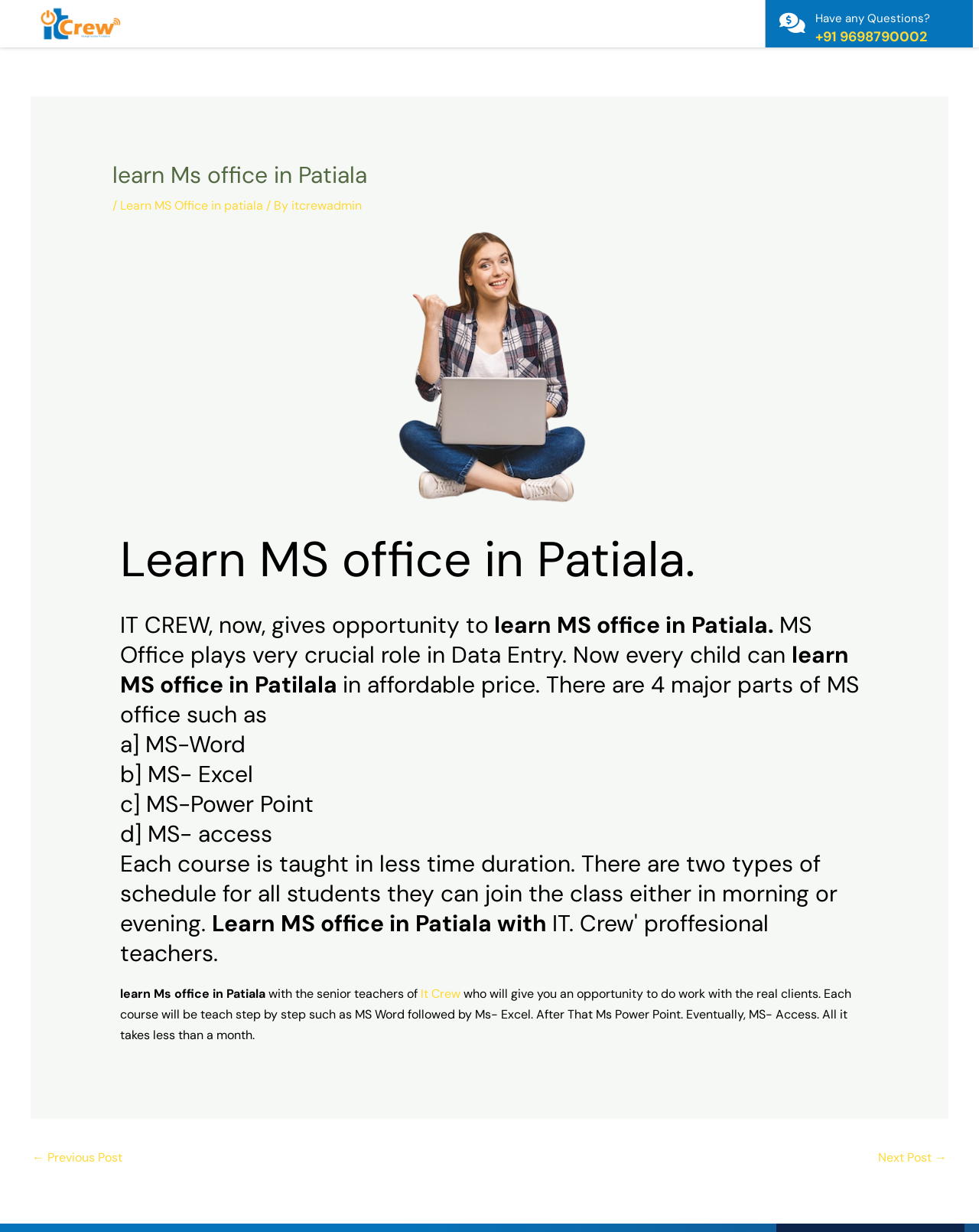What is the phone number on the webpage?
Using the visual information, answer the question in a single word or phrase.

+91 9698790002